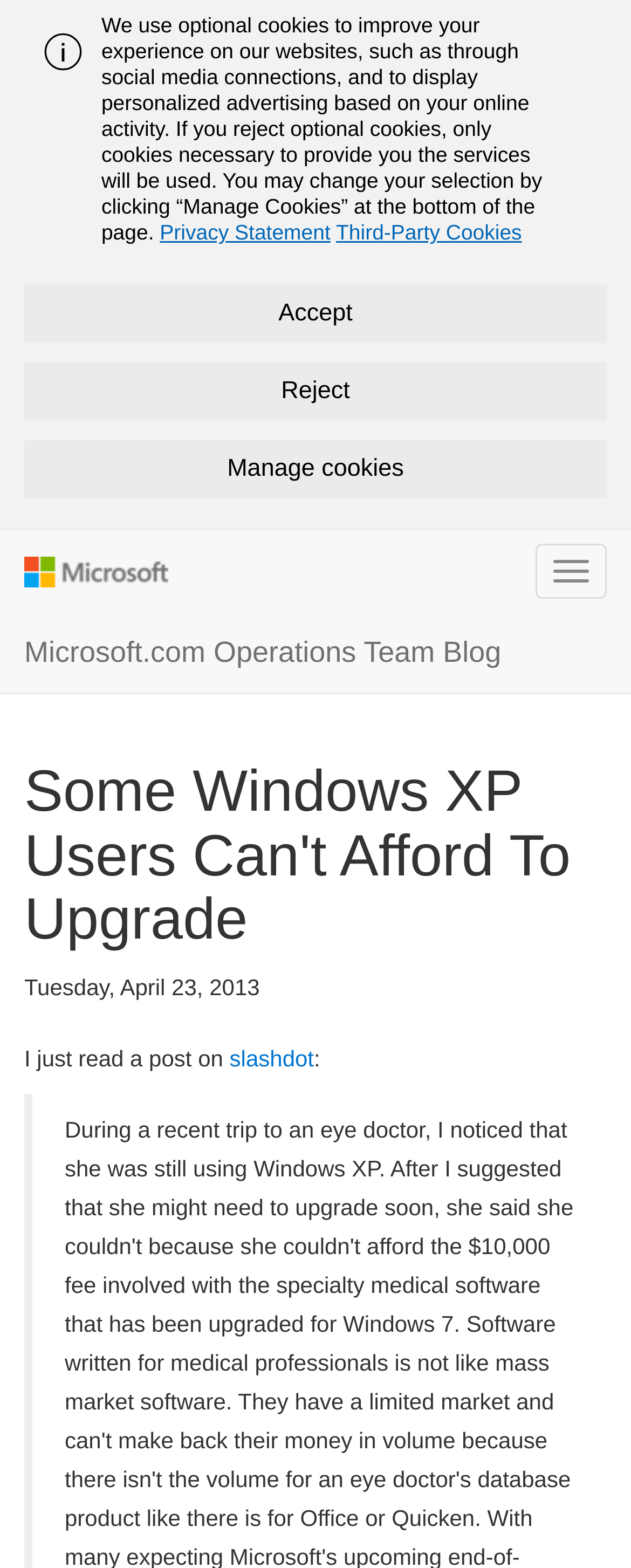Find the bounding box coordinates for the element that must be clicked to complete the instruction: "go to Microsoft homepage". The coordinates should be four float numbers between 0 and 1, indicated as [left, top, right, bottom].

[0.0, 0.338, 0.295, 0.39]